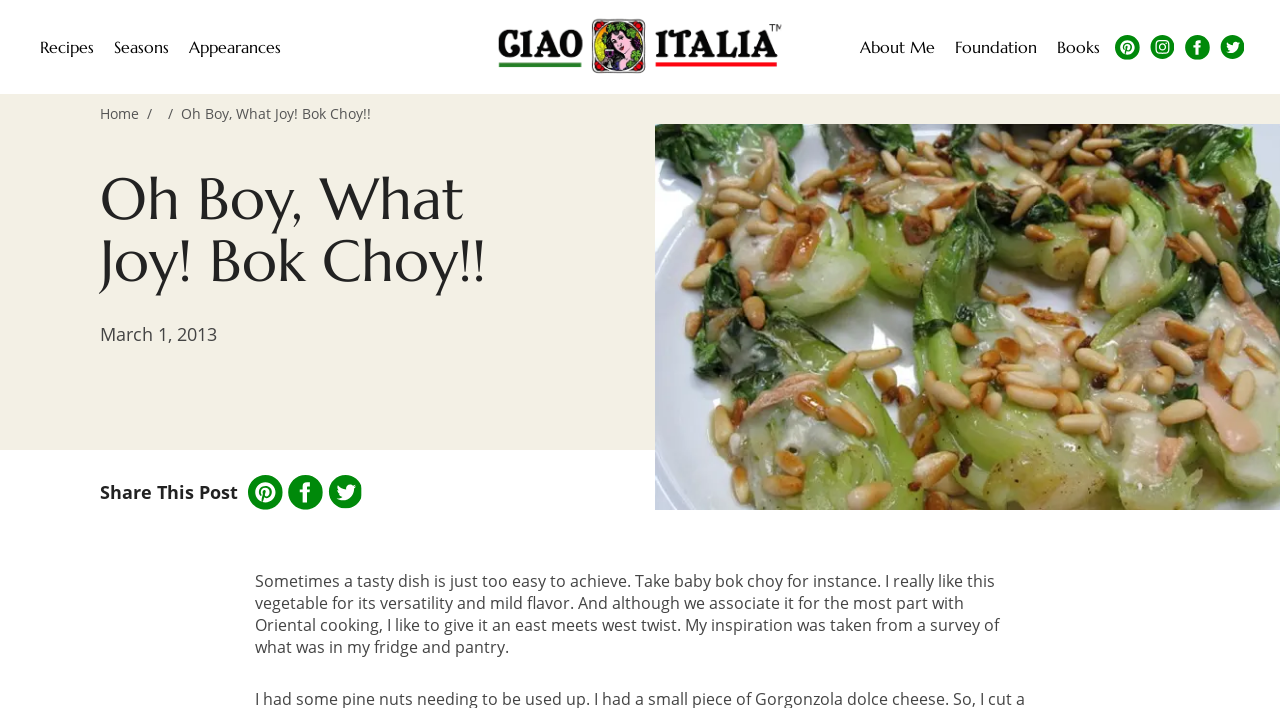Determine the bounding box coordinates for the area that should be clicked to carry out the following instruction: "Skip to main content".

[0.016, 0.028, 0.116, 0.03]